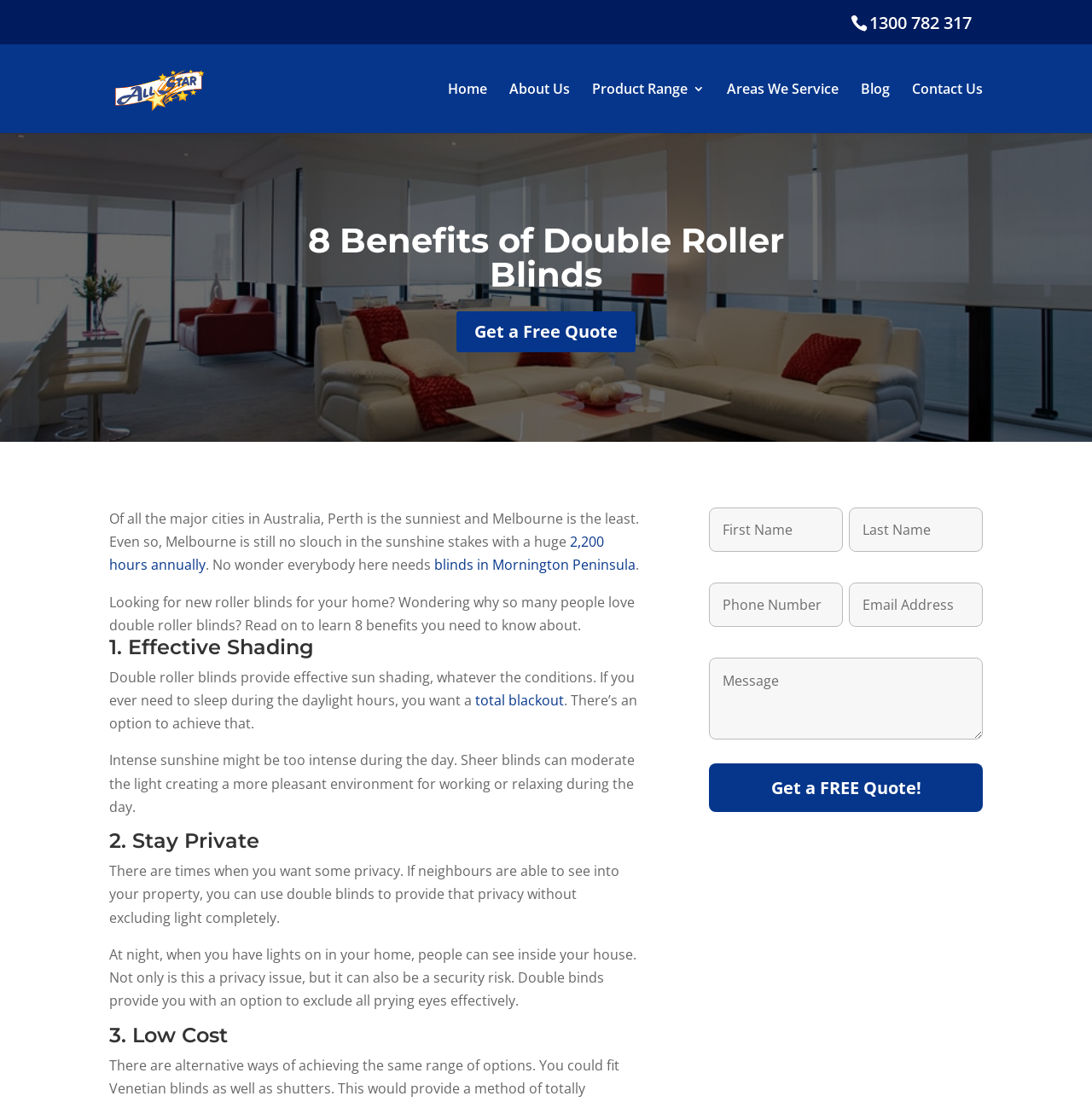Please identify the webpage's heading and generate its text content.

8 Benefits of Double Roller Blinds